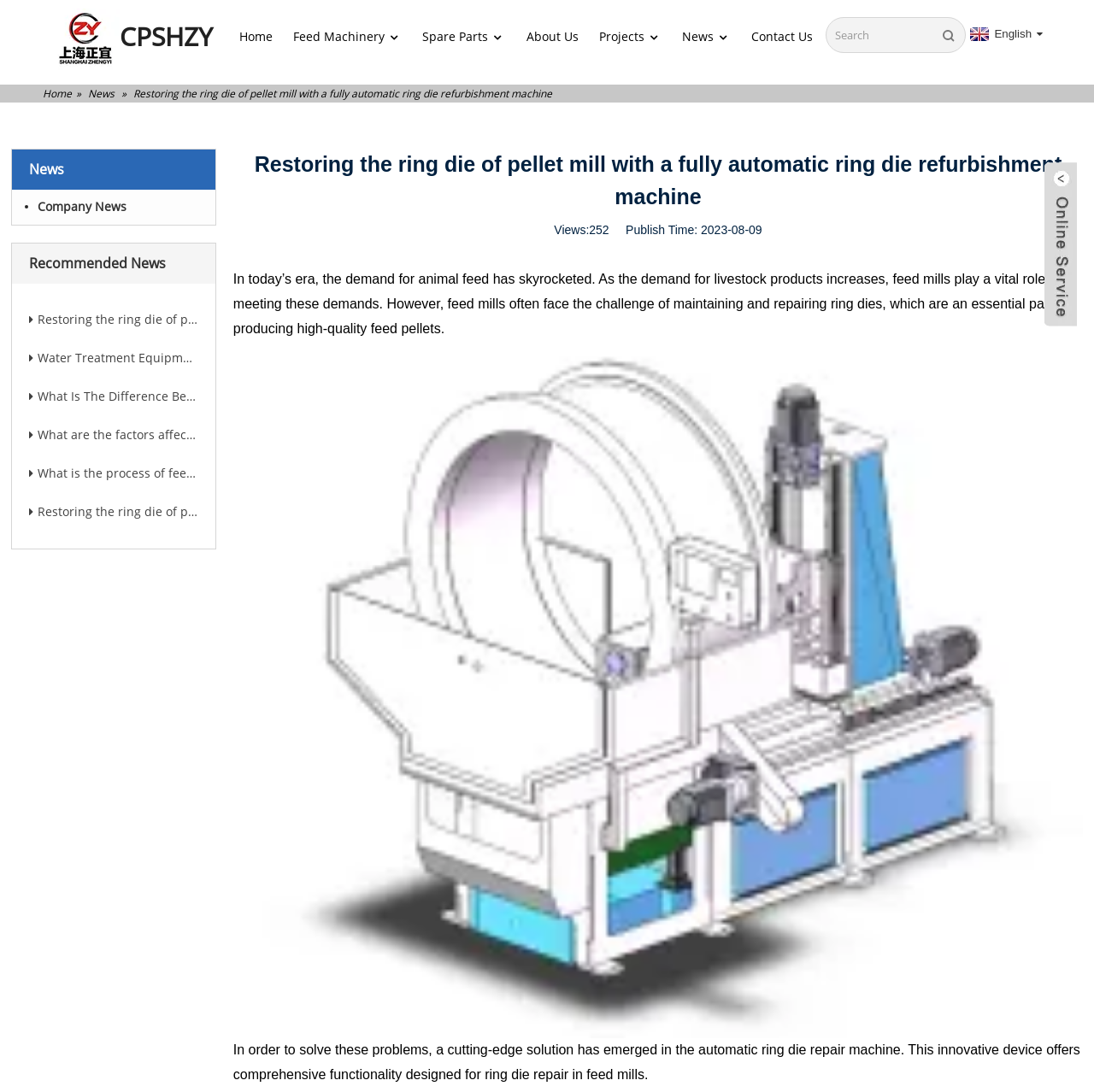Determine the bounding box coordinates of the clickable element to complete this instruction: "Click the 'Contact Us' link". Provide the coordinates in the format of four float numbers between 0 and 1, [left, top, right, bottom].

[0.687, 0.016, 0.743, 0.051]